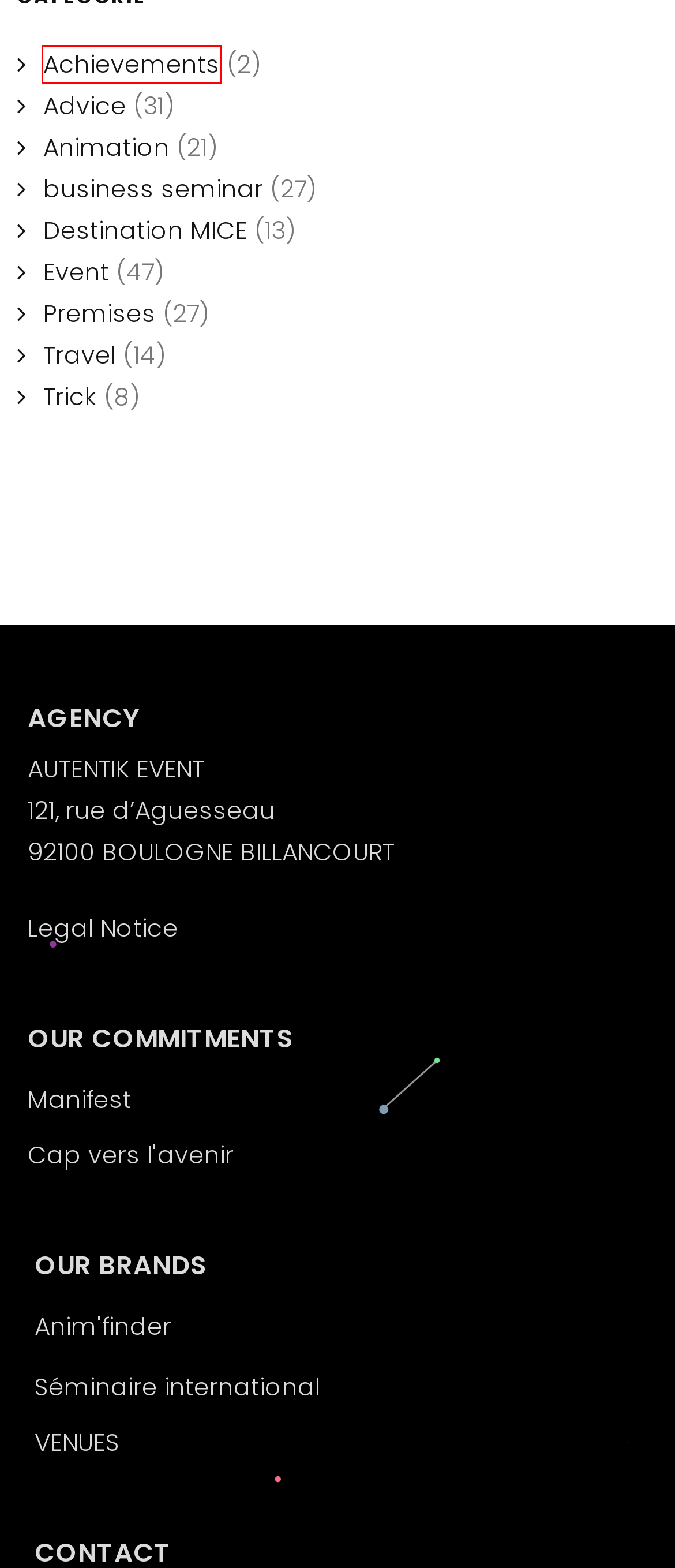Given a screenshot of a webpage with a red bounding box around a UI element, please identify the most appropriate webpage description that matches the new webpage after you click on the element. Here are the candidates:
A. Animation Archives - AUTENTIK EVENTS
B. Manifest - AUTENTIK EVENTS
C. Destination MICE Archives - AUTENTIK EVENTS
D. Achievements Archives - AUTENTIK EVENTS
E. Event Archives - AUTENTIK EVENTS
F. Legal Notice - AUTENTIK EVENTS
G. Premises Archives - AUTENTIK EVENTS
H. Advice Archives - AUTENTIK EVENTS

D